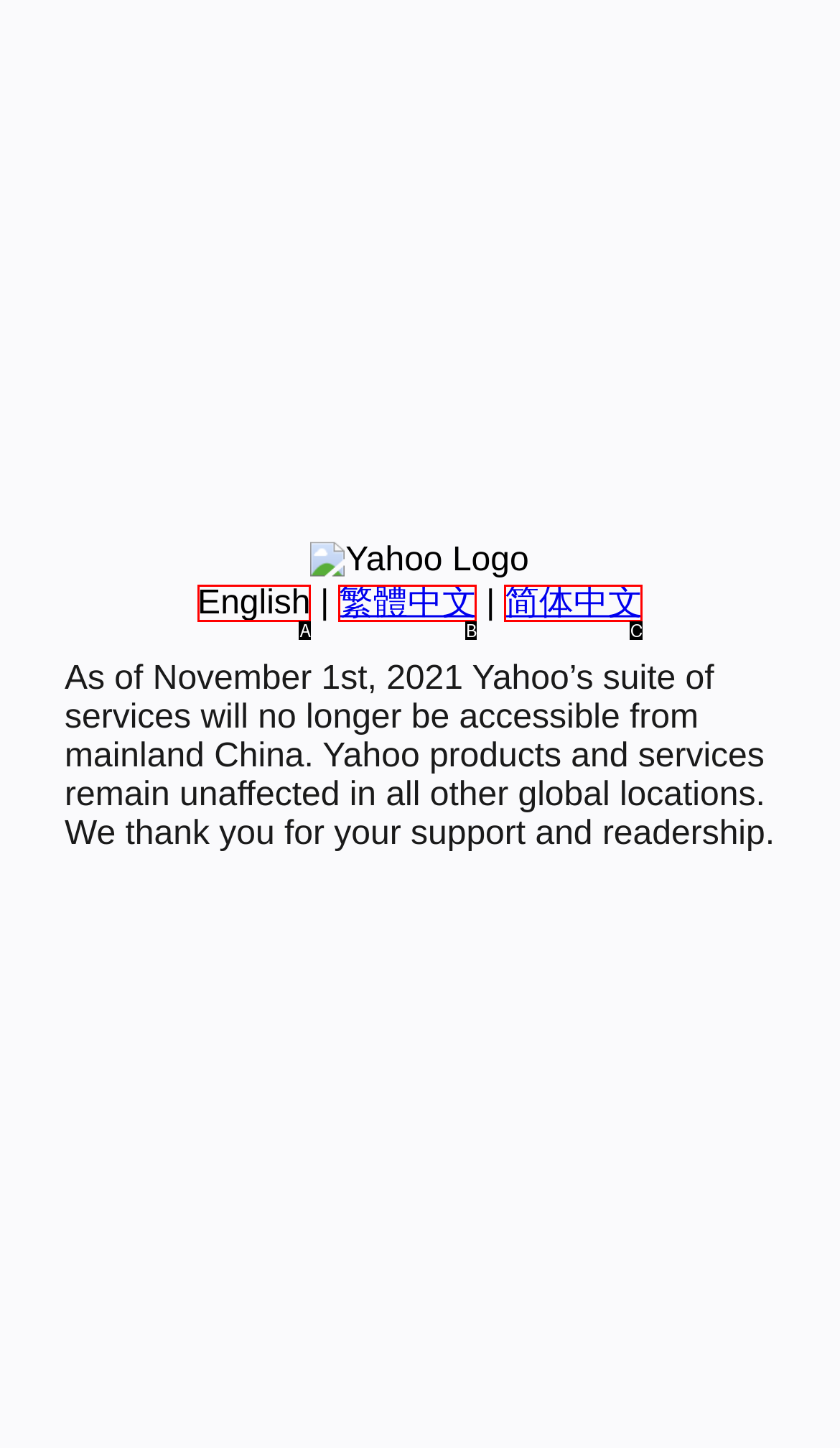Determine the option that best fits the description: 简体中文
Reply with the letter of the correct option directly.

C